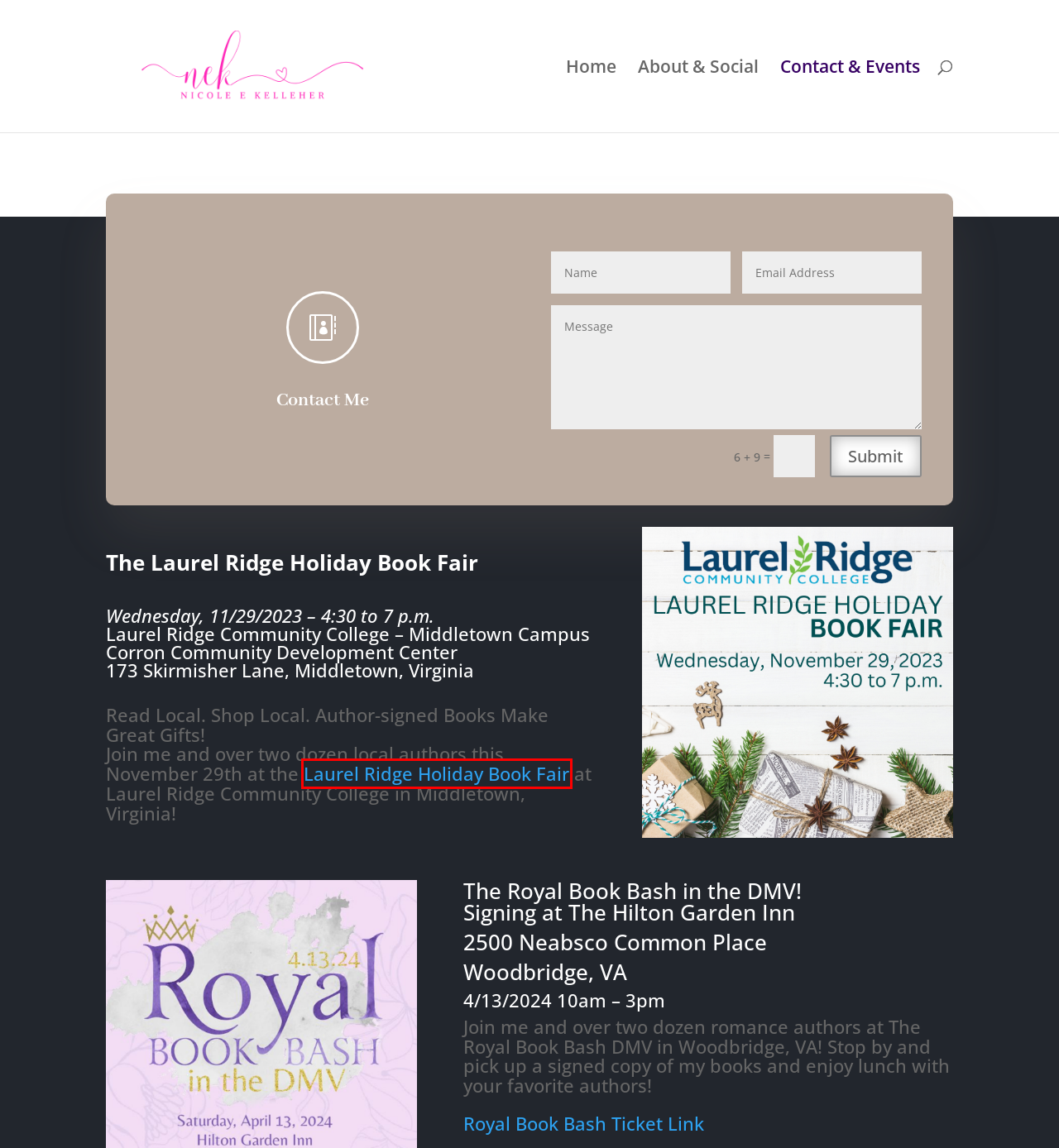You have a screenshot of a webpage with a red rectangle bounding box. Identify the best webpage description that corresponds to the new webpage after clicking the element within the red bounding box. Here are the candidates:
A. The Open Book
B. About and Social | Nicole E. Kelleher
C. Log In ‹ Nicole E. Kelleher — WordPress
D. The Most Popular WordPress Themes In The World
E. #SaSS23 Rock N Roll SaSSette Author Signing Tickets, Sat, Jul 29, 2023 at 12:00 PM | Eventbrite
F. Nicole E. Kelleher | Romances for Your Inner Warrior
G. Laurel Ridge Holiday Book Fair ‣ Laurel Ridge Community College
H. Blog Tool, Publishing Platform, and CMS – WordPress.org

G